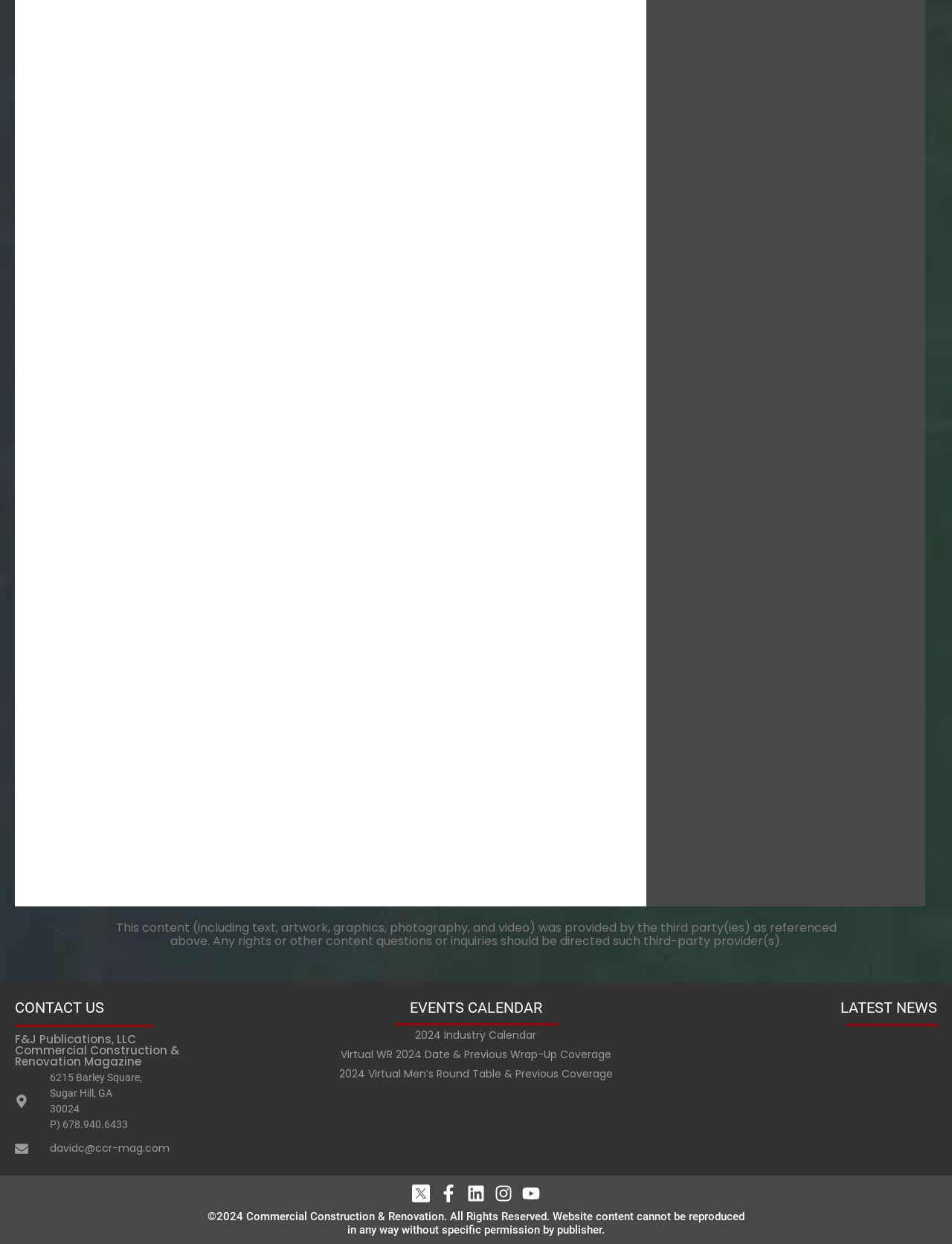Please determine the bounding box coordinates of the element to click in order to execute the following instruction: "Email davidc@ccr-mag.com". The coordinates should be four float numbers between 0 and 1, specified as [left, top, right, bottom].

[0.016, 0.917, 0.178, 0.929]